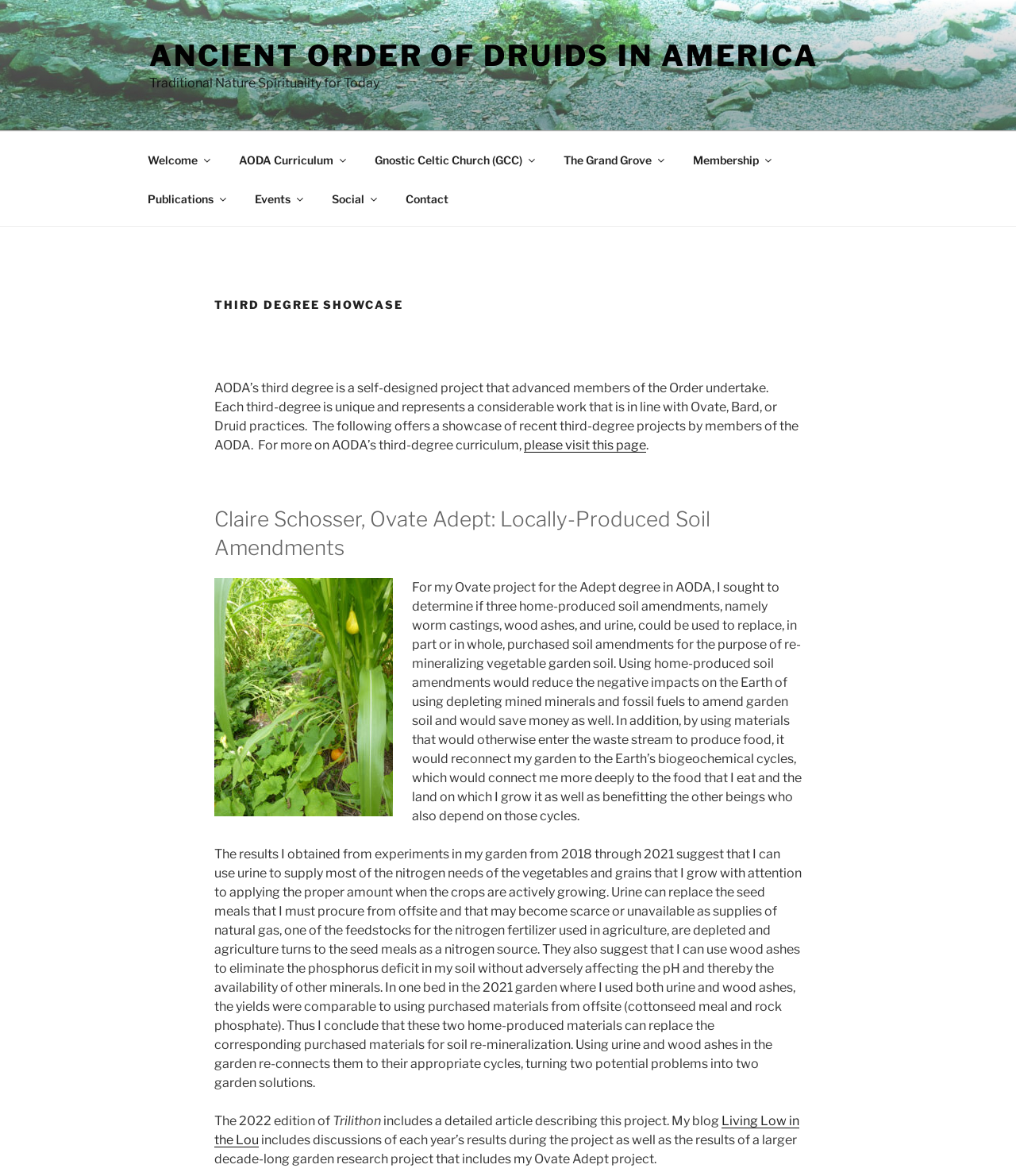Identify the bounding box coordinates for the element that needs to be clicked to fulfill this instruction: "Explore the 'Publications' section". Provide the coordinates in the format of four float numbers between 0 and 1: [left, top, right, bottom].

[0.131, 0.152, 0.234, 0.185]